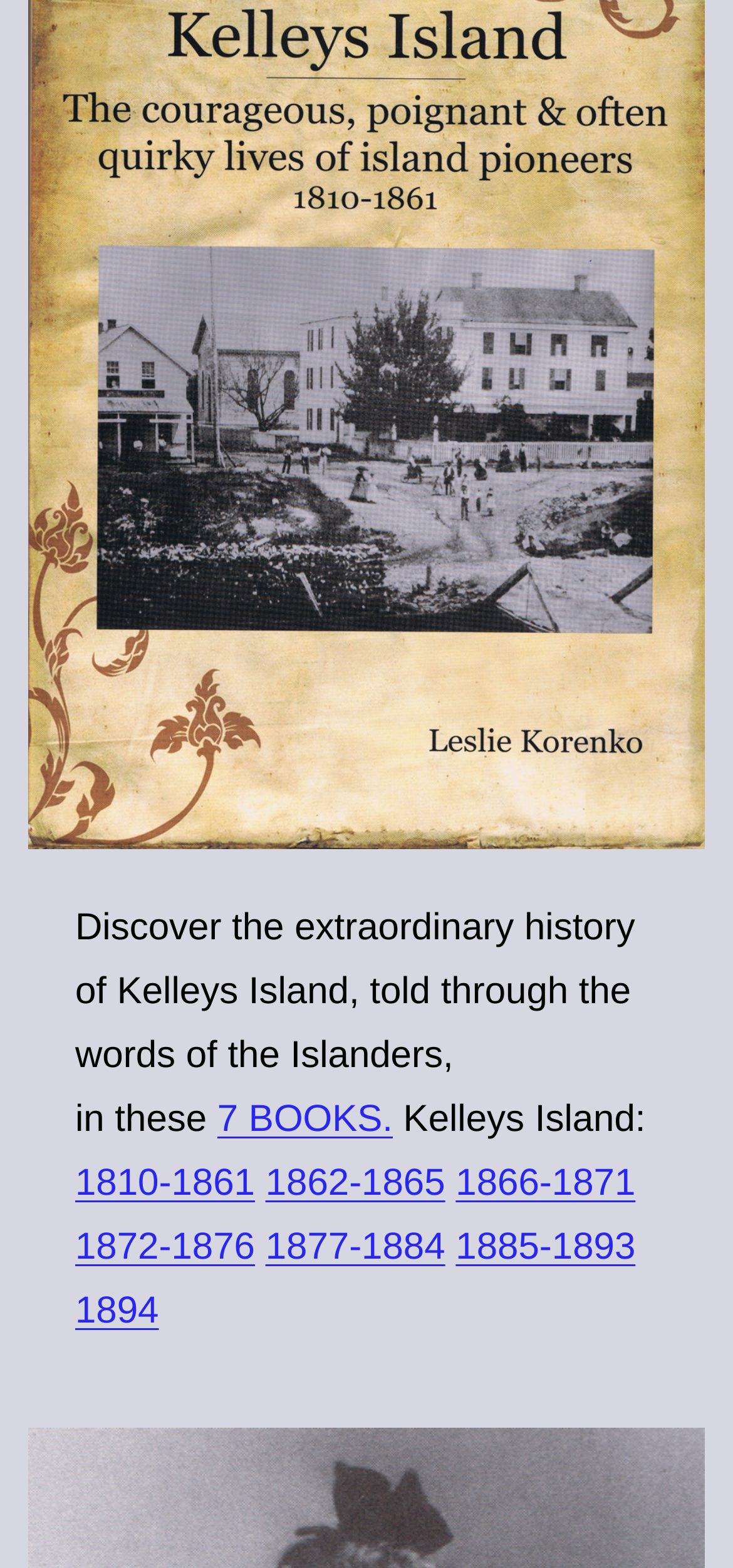How many time periods are covered on the webpage?
Using the image as a reference, give a one-word or short phrase answer.

7